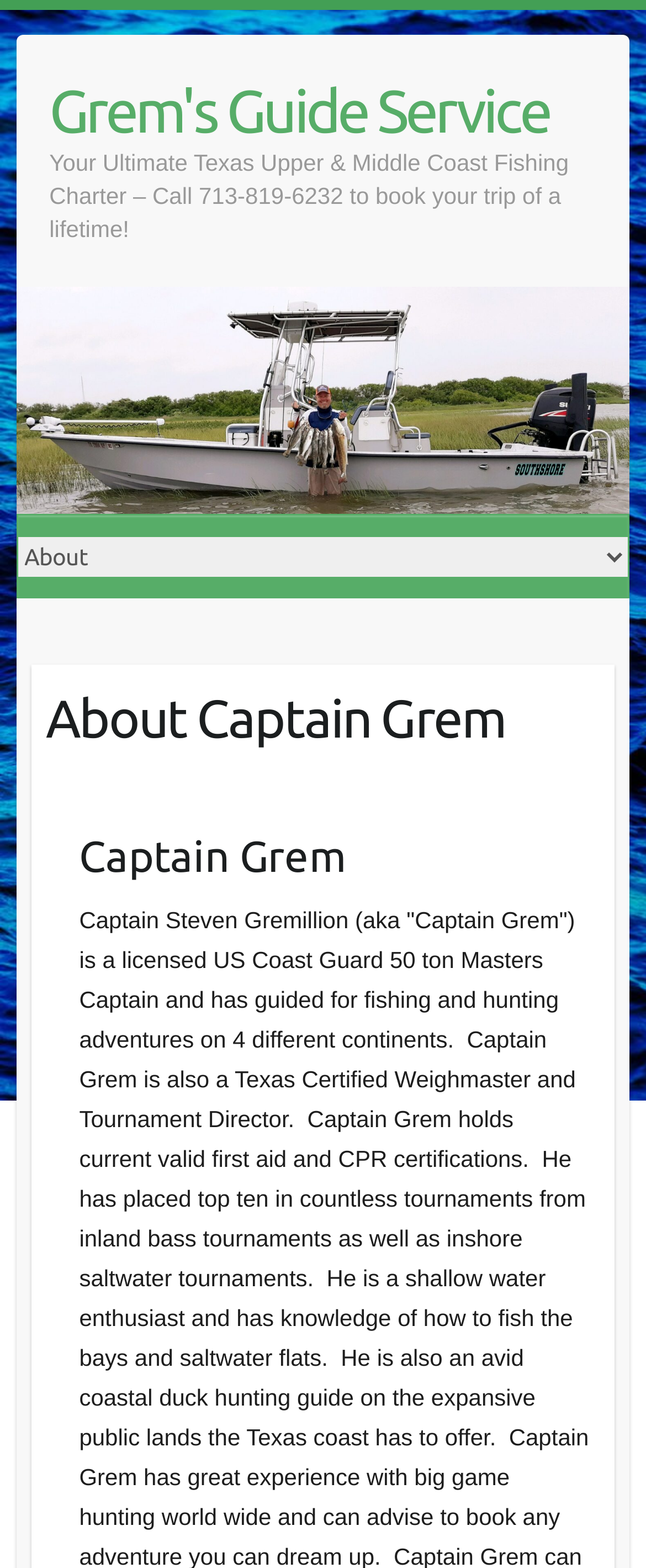What is the name of the captain?
From the image, respond using a single word or phrase.

Captain Grem